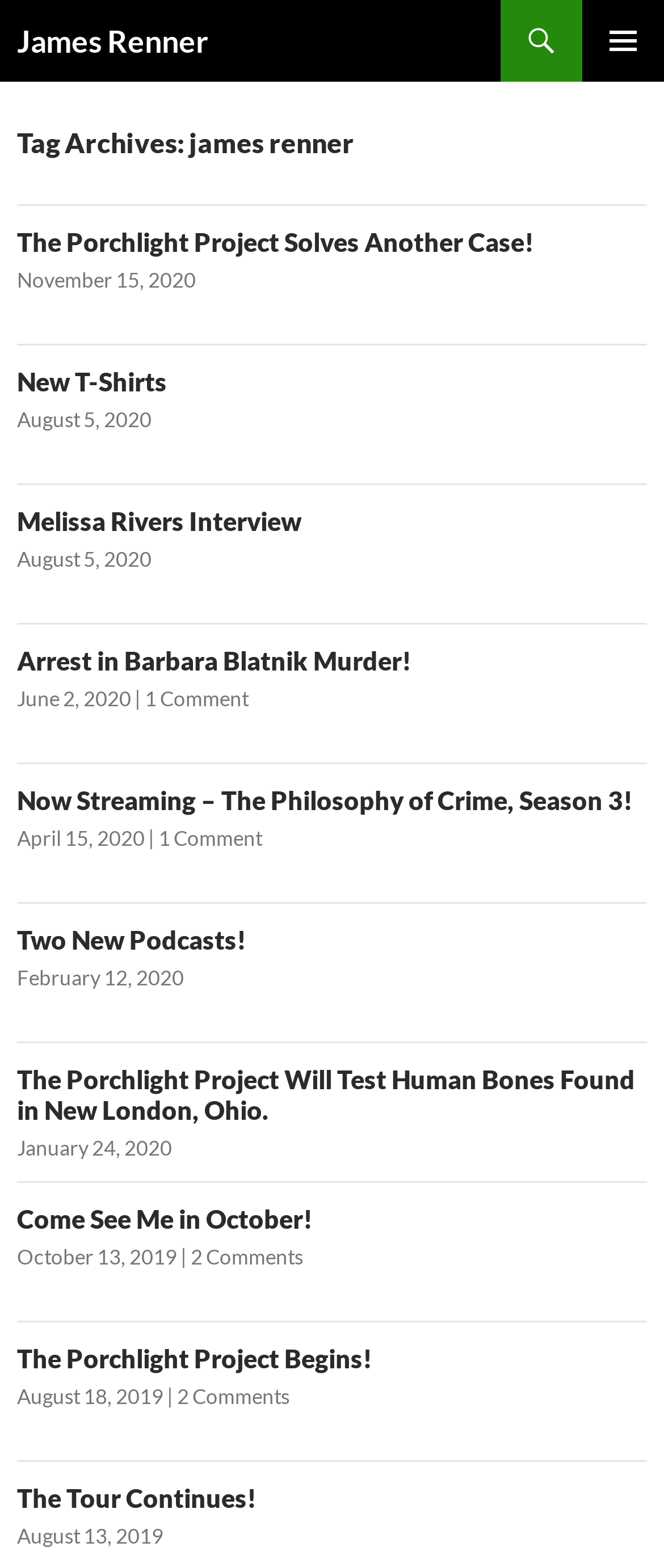Locate the bounding box coordinates of the clickable element to fulfill the following instruction: "Read the article 'The Porchlight Project Solves Another Case!'". Provide the coordinates as four float numbers between 0 and 1 in the format [left, top, right, bottom].

[0.026, 0.144, 0.805, 0.164]